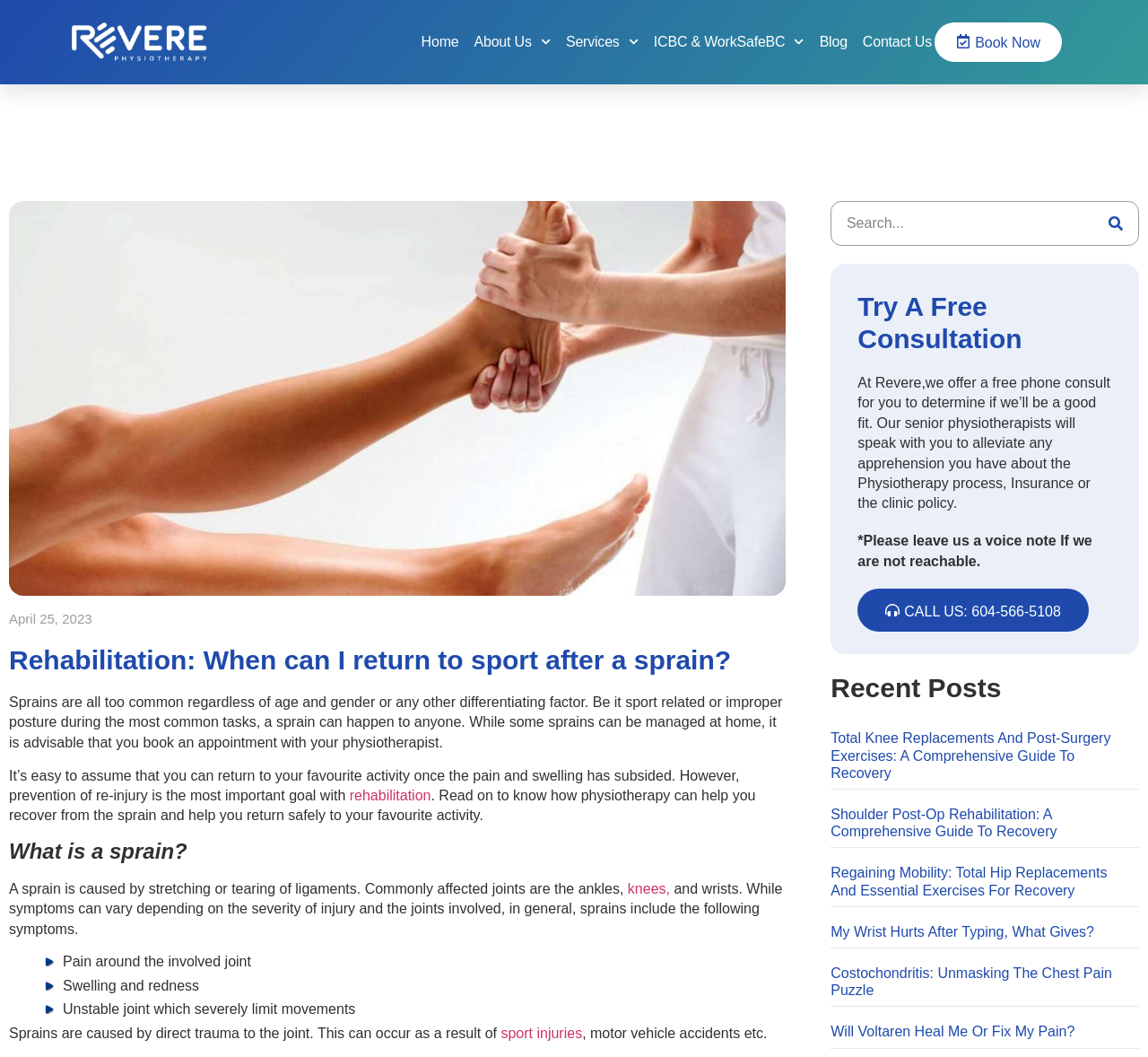Can you look at the image and give a comprehensive answer to the question:
What is the name of the physiotherapy clinic?

The name of the physiotherapy clinic can be found in the top left corner of the webpage, where it says 'Revere Physiotherapy' in the logo.